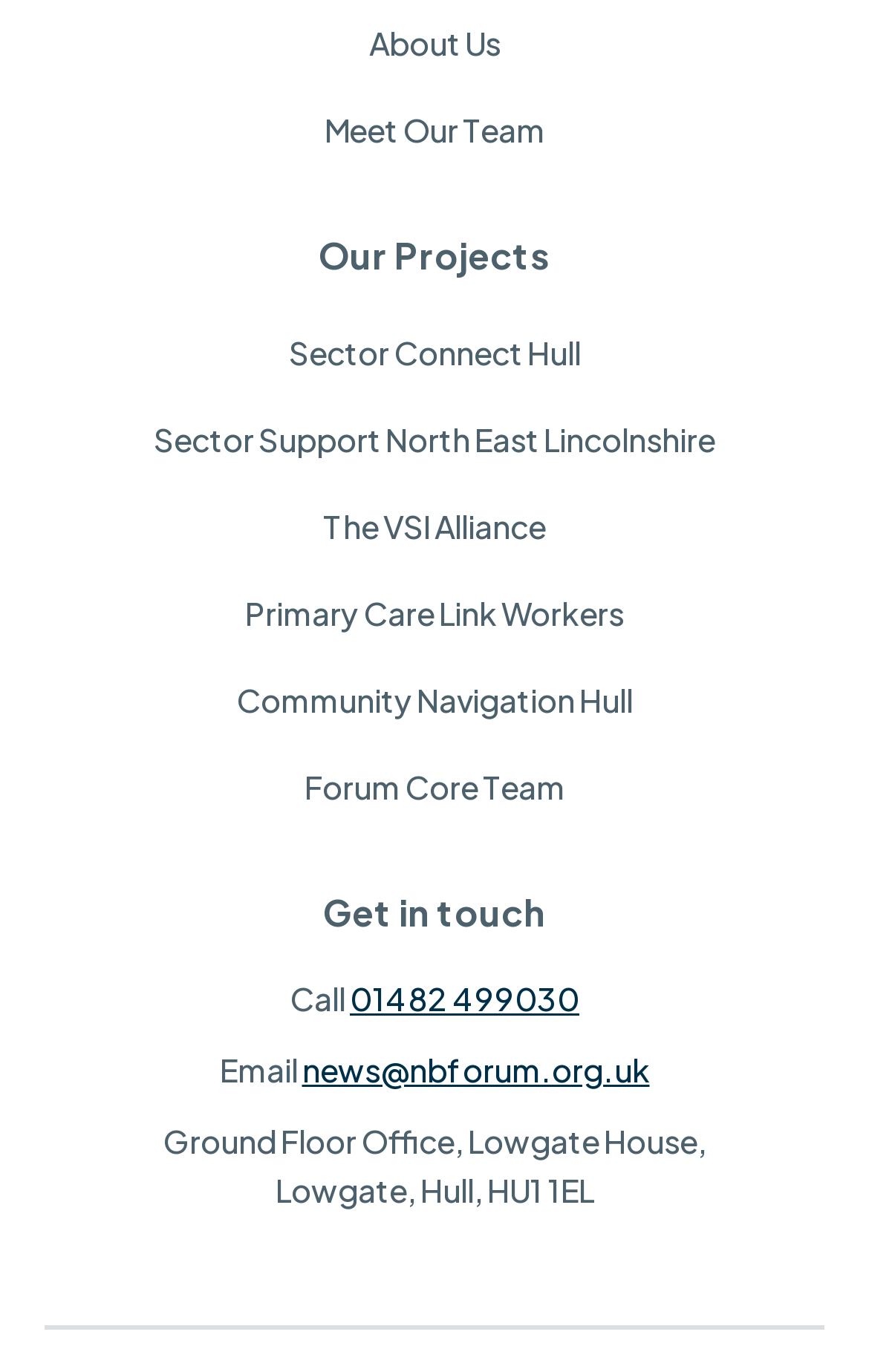Determine the bounding box coordinates of the element's region needed to click to follow the instruction: "Call 01482 499030". Provide these coordinates as four float numbers between 0 and 1, formatted as [left, top, right, bottom].

[0.403, 0.712, 0.667, 0.742]